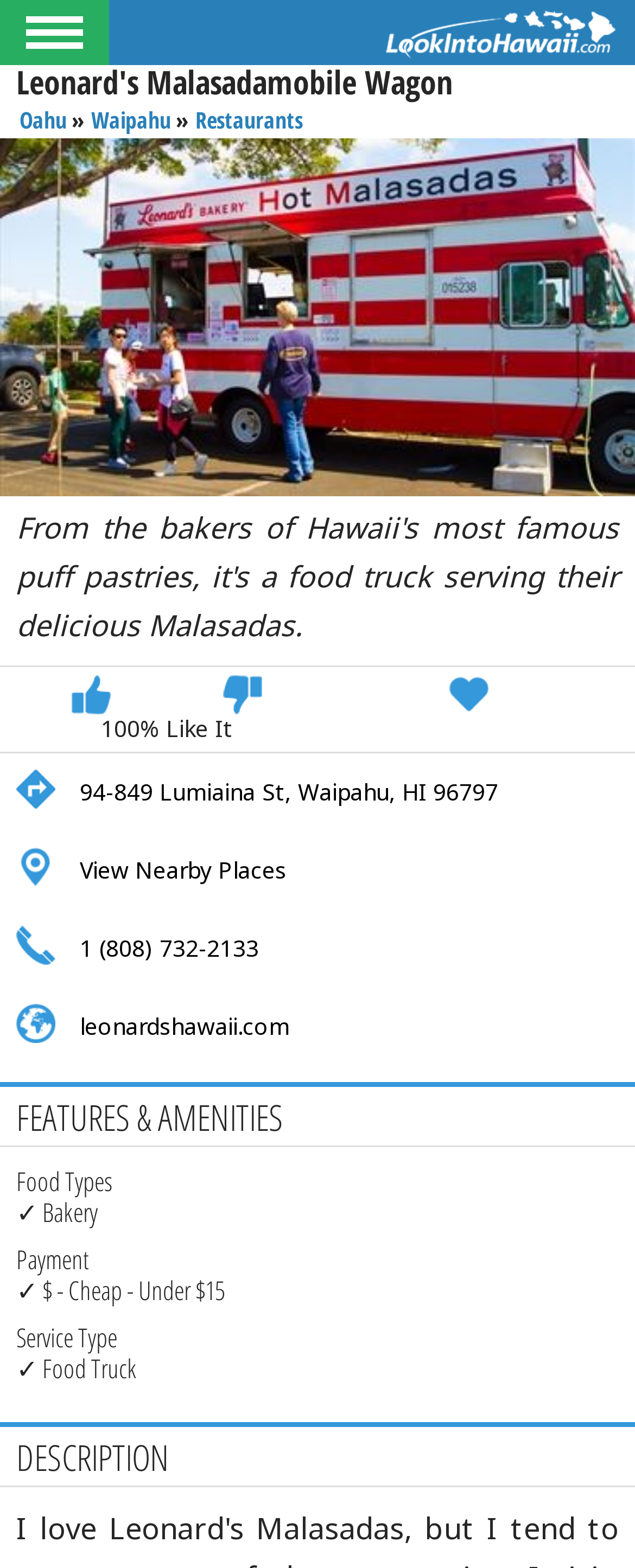Can you show the bounding box coordinates of the region to click on to complete the task described in the instruction: "Visit LookIntoHawaii.com"?

[0.0, 0.0, 1.0, 0.042]